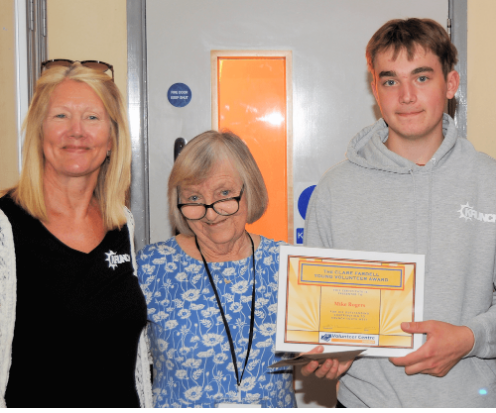Answer the following query with a single word or phrase:
What is visible in the background of the image?

A door